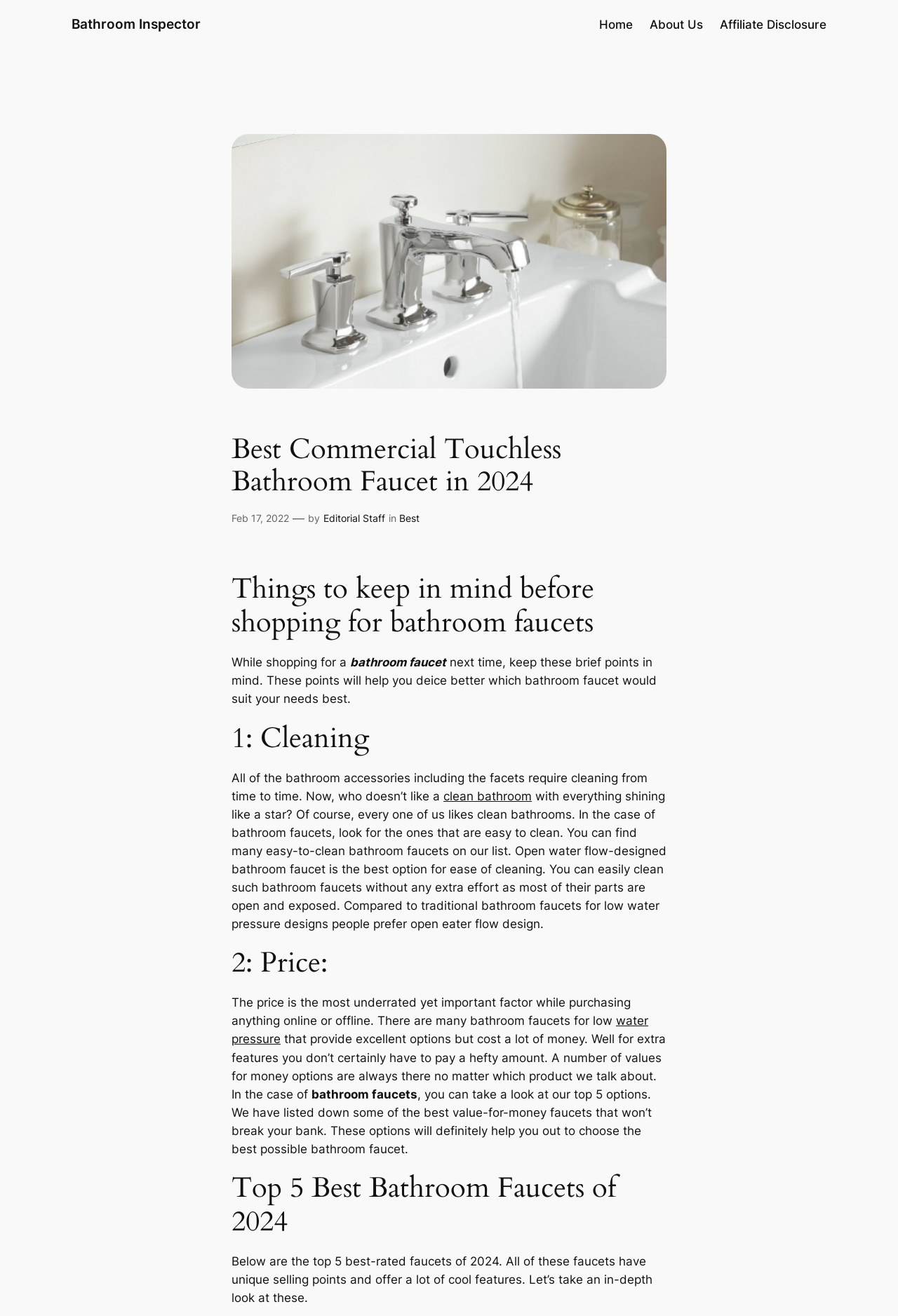Find the bounding box of the UI element described as follows: "Home".

[0.667, 0.012, 0.704, 0.026]